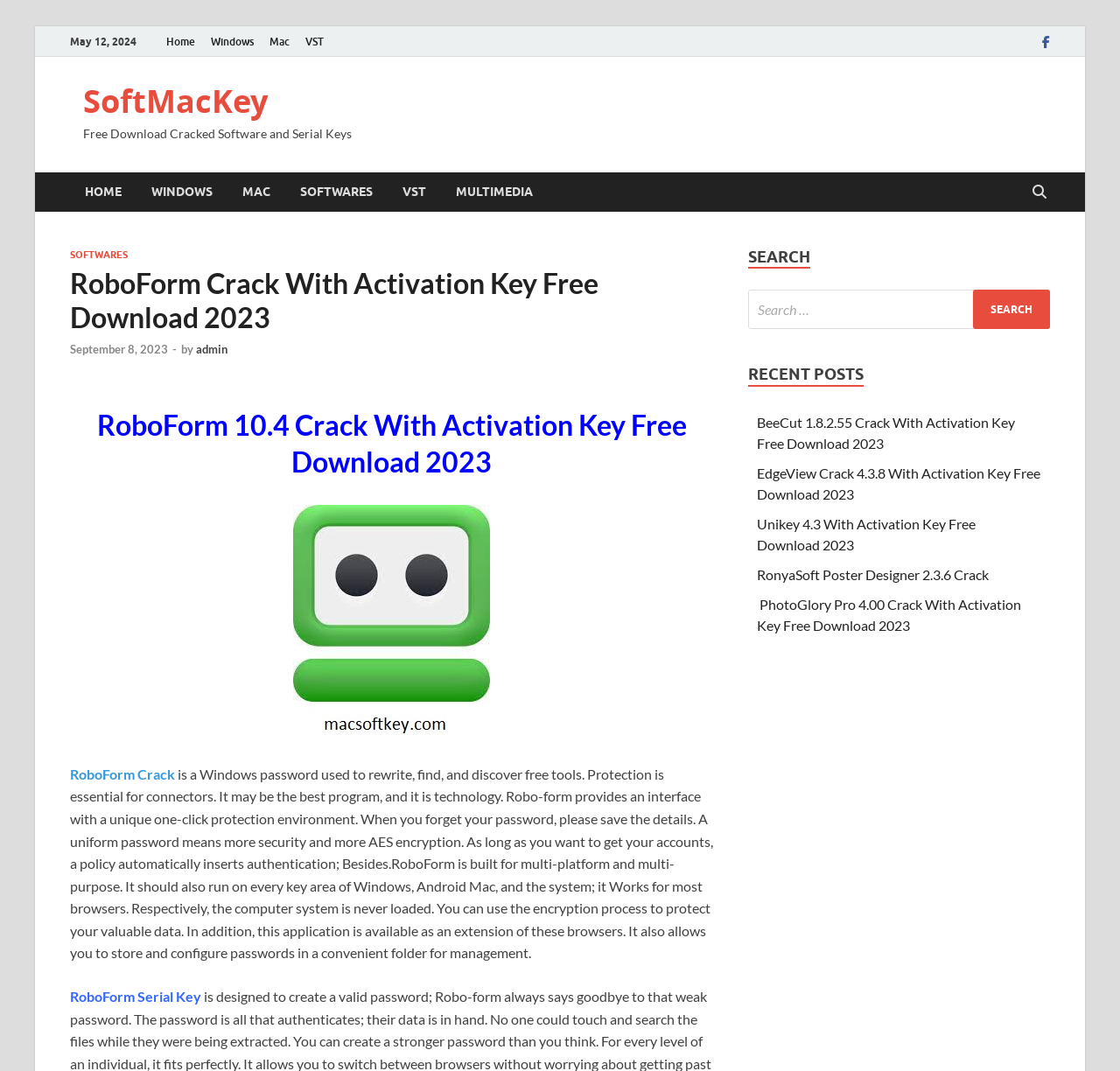Generate a thorough description of the webpage.

The webpage appears to be a software download page, specifically for RoboForm 10.4 Crack With Activation Key. At the top, there is a date "May 12, 2024" and a navigation menu with links to "Home", "Windows", "Mac", "VST", and a Facebook icon. Below the navigation menu, there is a header section with a title "Free Download Cracked Software and Serial Keys" and another navigation menu with links to "HOME", "WINDOWS", "MAC", "SOFTWARES", "VST", and "MULTIMEDIA".

The main content section is divided into two parts. On the left, there is a header section with a title "RoboForm Crack With Activation Key Free Download 2023" and a subheading with a date "September 8, 2023" and an author "admin". Below the header, there is a large image of the RoboForm software, and a link to "RoboForm Crack". There is also a lengthy paragraph describing the features and benefits of RoboForm, including its ability to rewrite, find, and discover free tools, provide one-click protection, and work on multiple platforms.

On the right, there is a complementary section with a search bar and a heading "SEARCH". Below the search bar, there is a section with a heading "RECENT POSTS" and a list of five links to other software download pages, including BeeCut, EdgeView, Unikey, RonyaSoft Poster Designer, and PhotoGlory Pro.